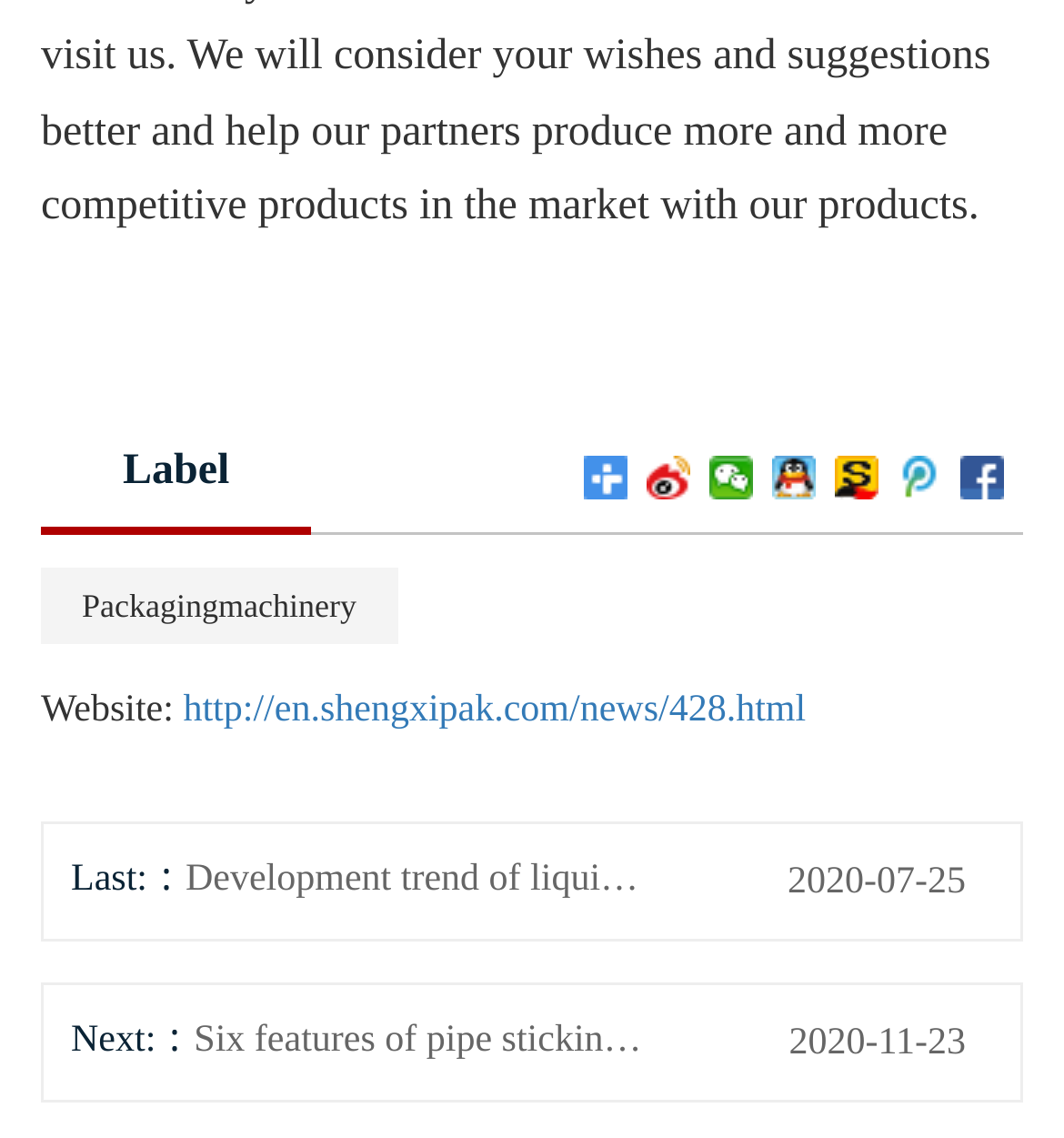Use a single word or phrase to answer the question:
How many articles are displayed on this webpage?

2